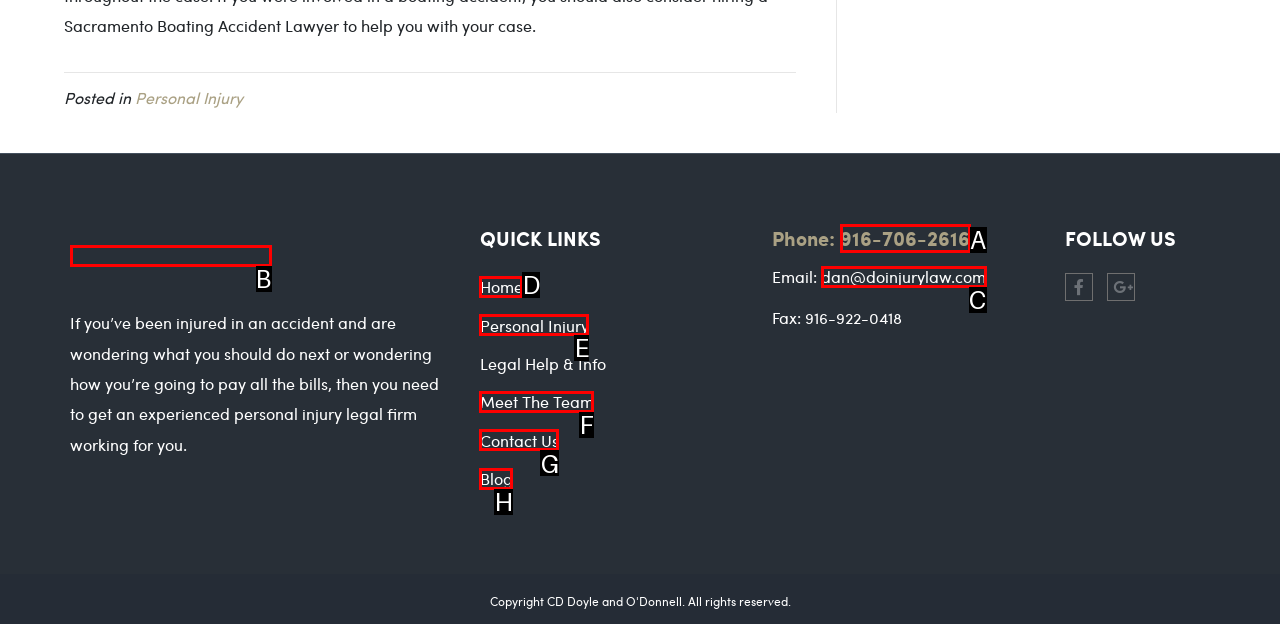Determine the HTML element to be clicked to complete the task: Visit Do Injury Auto Accident Attorneys. Answer by giving the letter of the selected option.

B